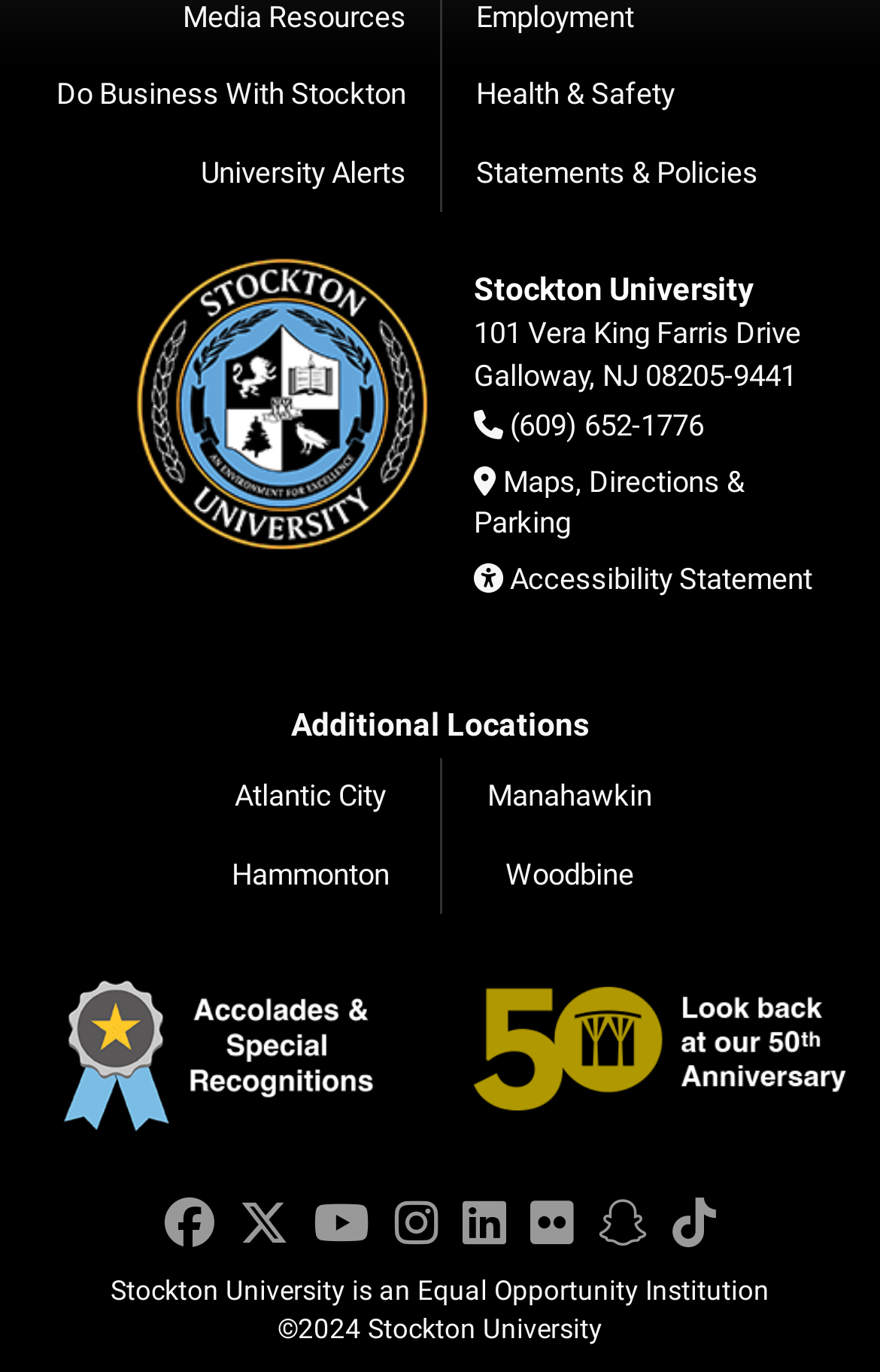Show the bounding box coordinates of the region that should be clicked to follow the instruction: "View 'University Alerts'."

[0.038, 0.107, 0.462, 0.147]